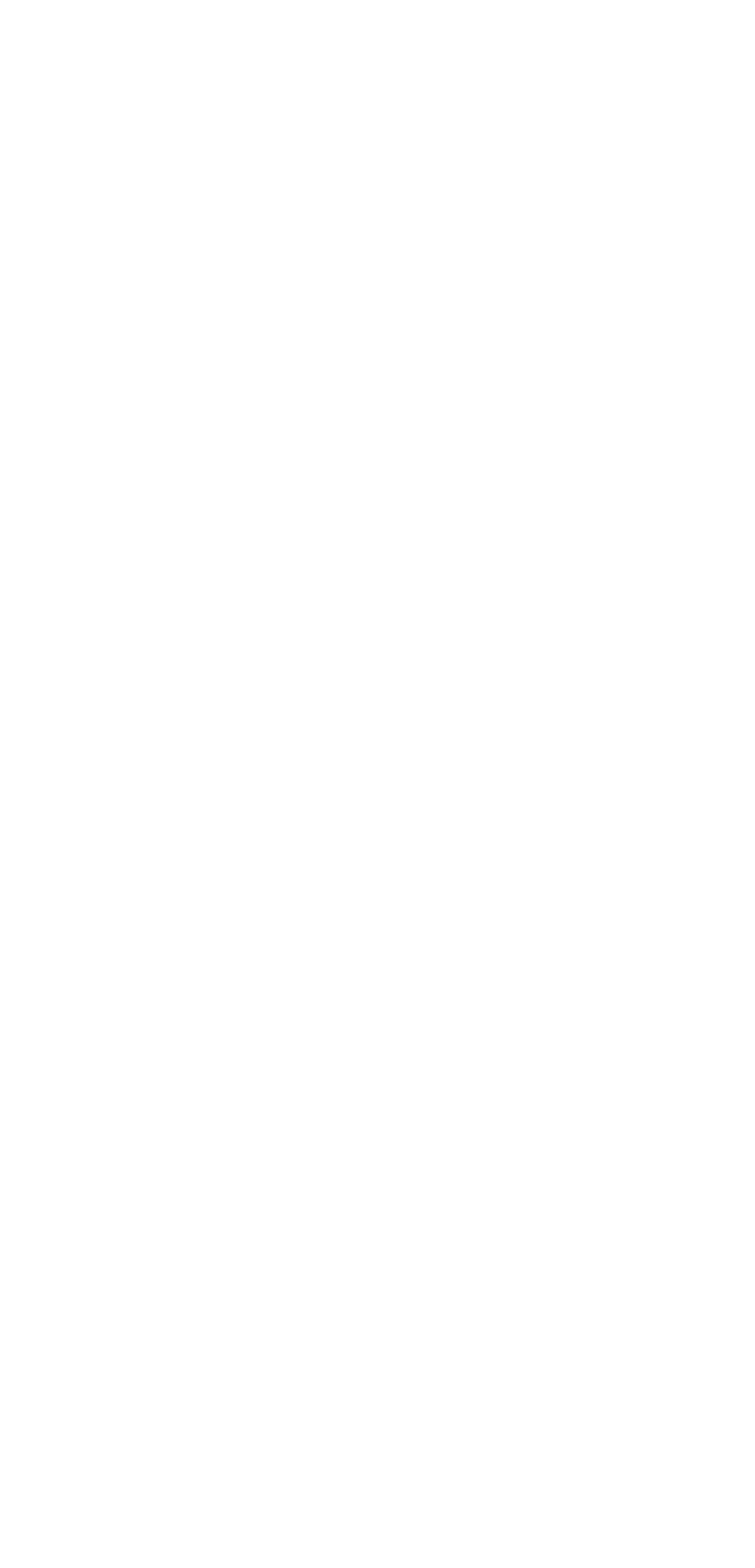Please specify the bounding box coordinates for the clickable region that will help you carry out the instruction: "Open knowledge now".

[0.335, 0.577, 0.665, 0.634]